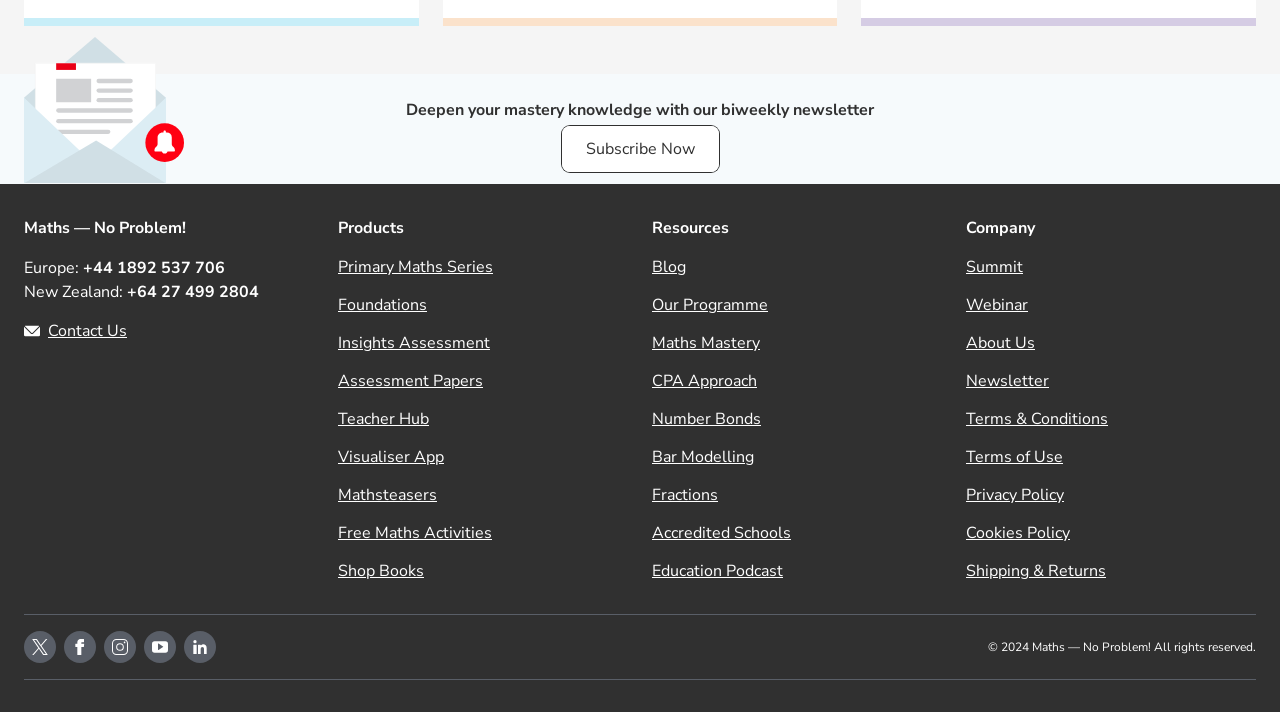Determine the bounding box coordinates of the clickable area required to perform the following instruction: "Contact us". The coordinates should be represented as four float numbers between 0 and 1: [left, top, right, bottom].

[0.038, 0.449, 0.099, 0.48]